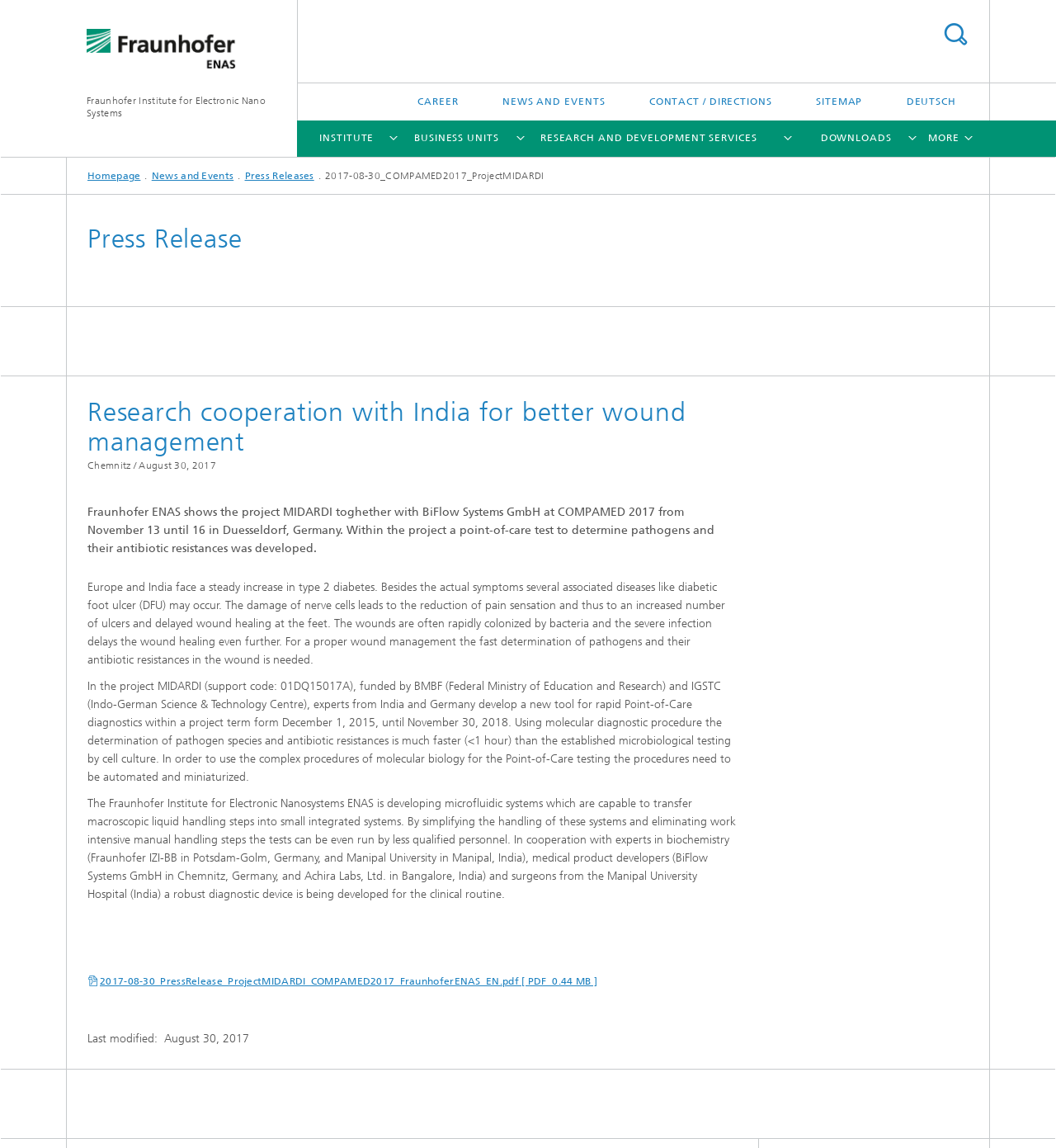What is the name of the section that contains 'Quality Policy'? Examine the screenshot and reply using just one word or a brief phrase.

PROFILE